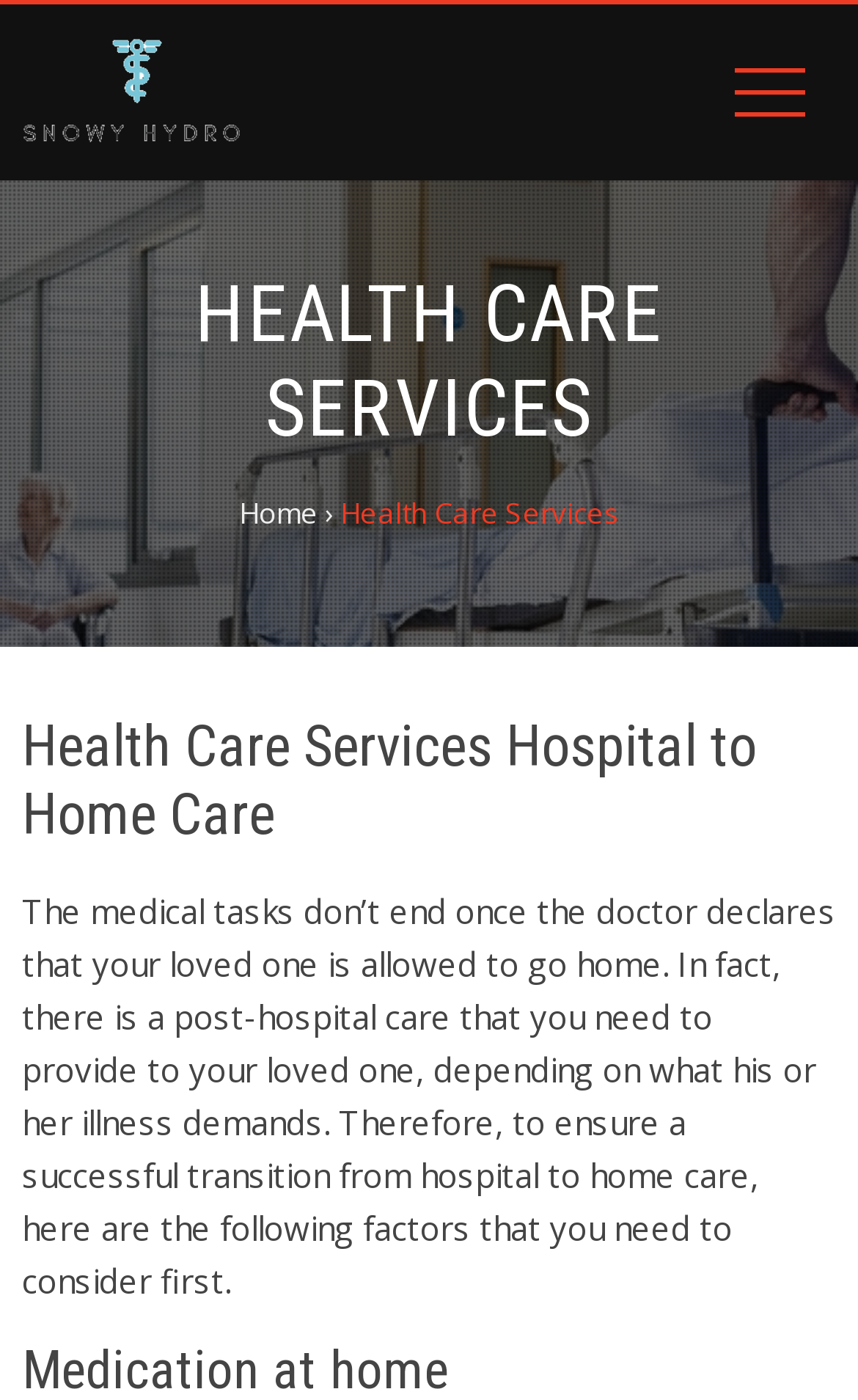Describe all significant elements and features of the webpage.

The webpage is about Health Care Services, specifically focusing on Hospital to Home Care. At the top left of the page, there is a logo image and a link with the text "Snowy Hydro South Care". Below this, a large heading "HEALTH CARE SERVICES" spans across the page. 

On the top right, there is a navigation menu with a link to "Home" followed by a right arrow symbol and the text "Health Care Services". 

Below the navigation menu, there is a subheading "Health Care Services Hospital to Home Care" that takes up most of the page width. Under this subheading, there is a paragraph of text that discusses the importance of post-hospital care and the factors to consider for a successful transition from hospital to home care.